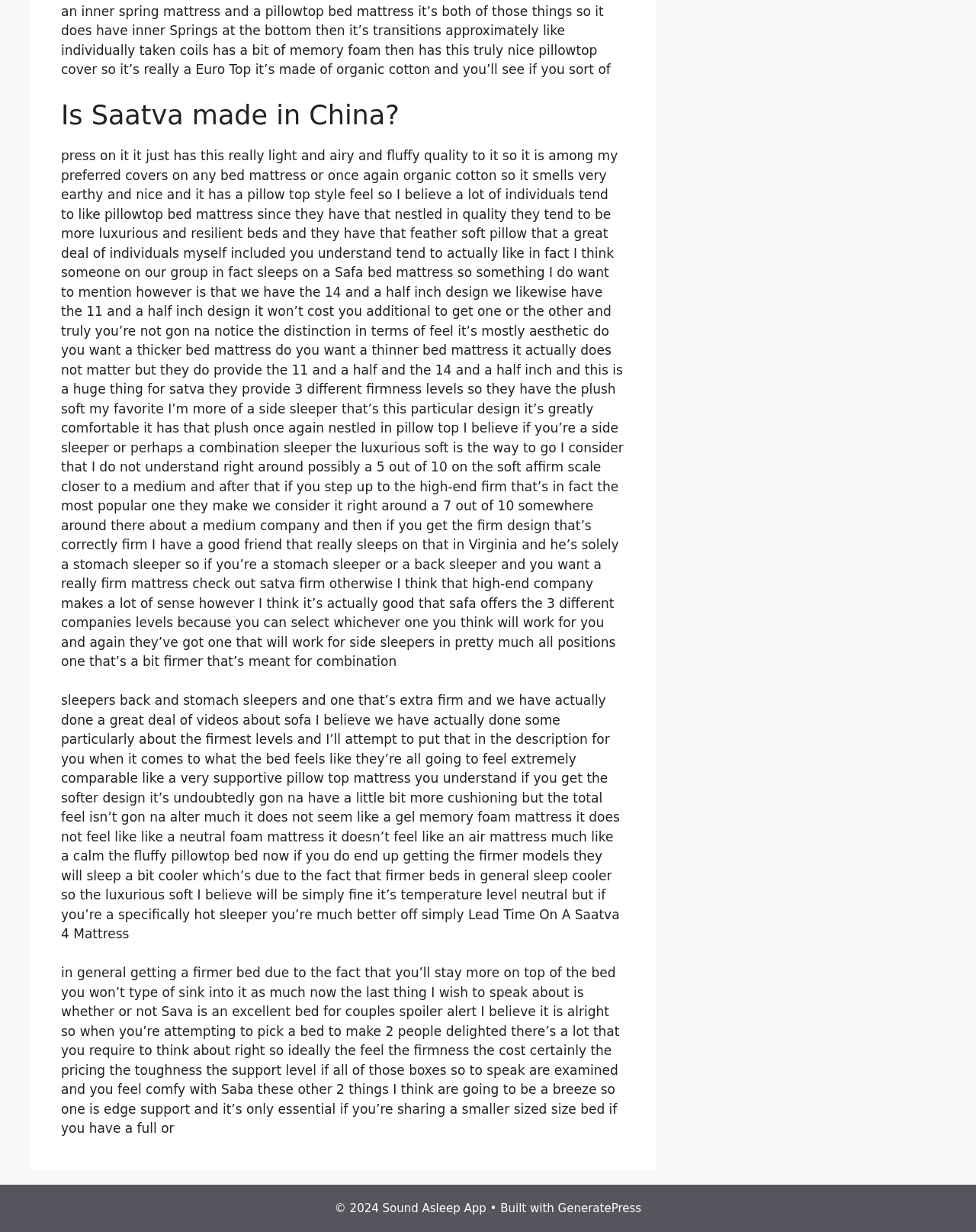Identify the bounding box coordinates for the UI element described by the following text: "Decentraliza". Provide the coordinates as four float numbers between 0 and 1, in the format [left, top, right, bottom].

None